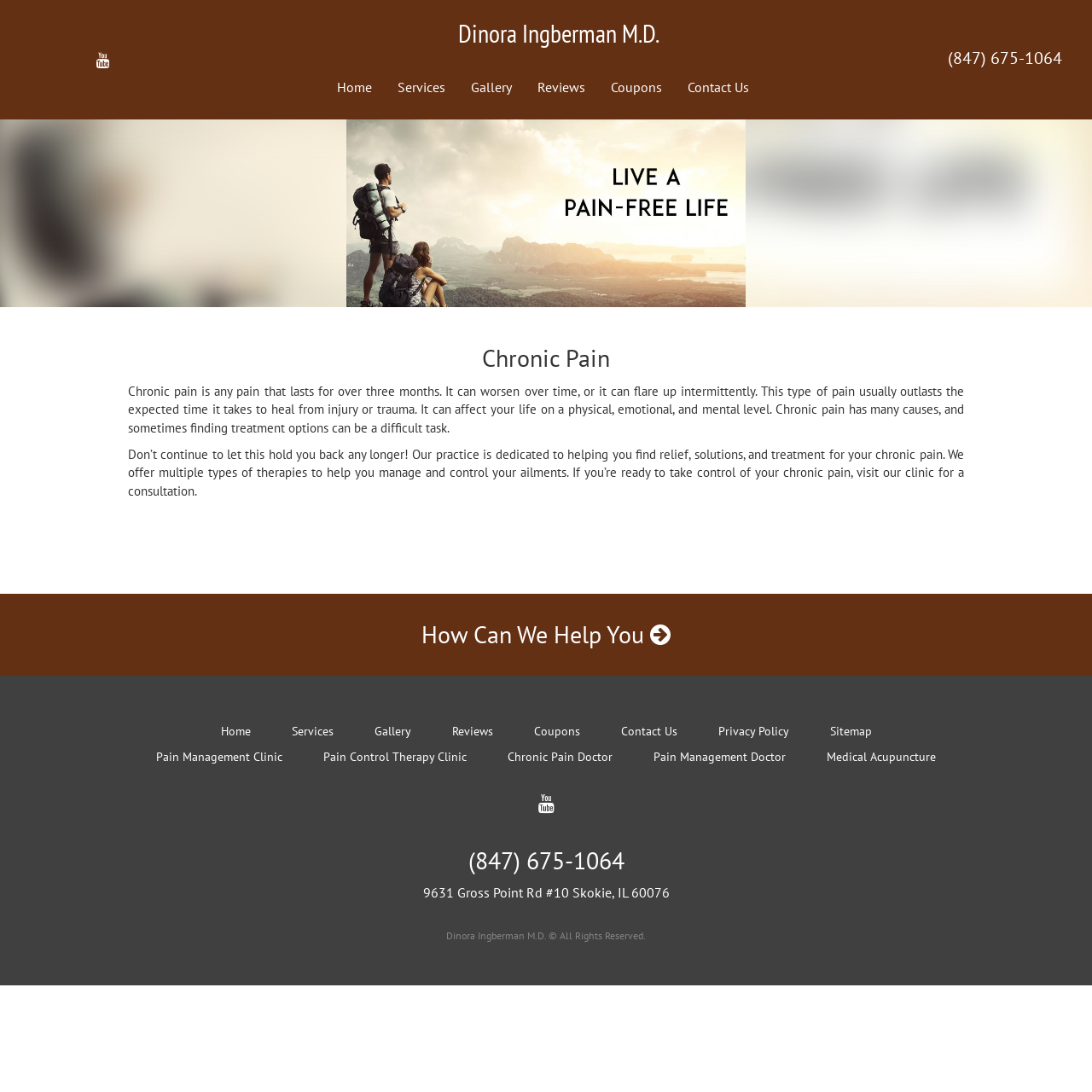Specify the bounding box coordinates of the region I need to click to perform the following instruction: "Check the clinic address". The coordinates must be four float numbers in the range of 0 to 1, i.e., [left, top, right, bottom].

[0.387, 0.809, 0.613, 0.825]